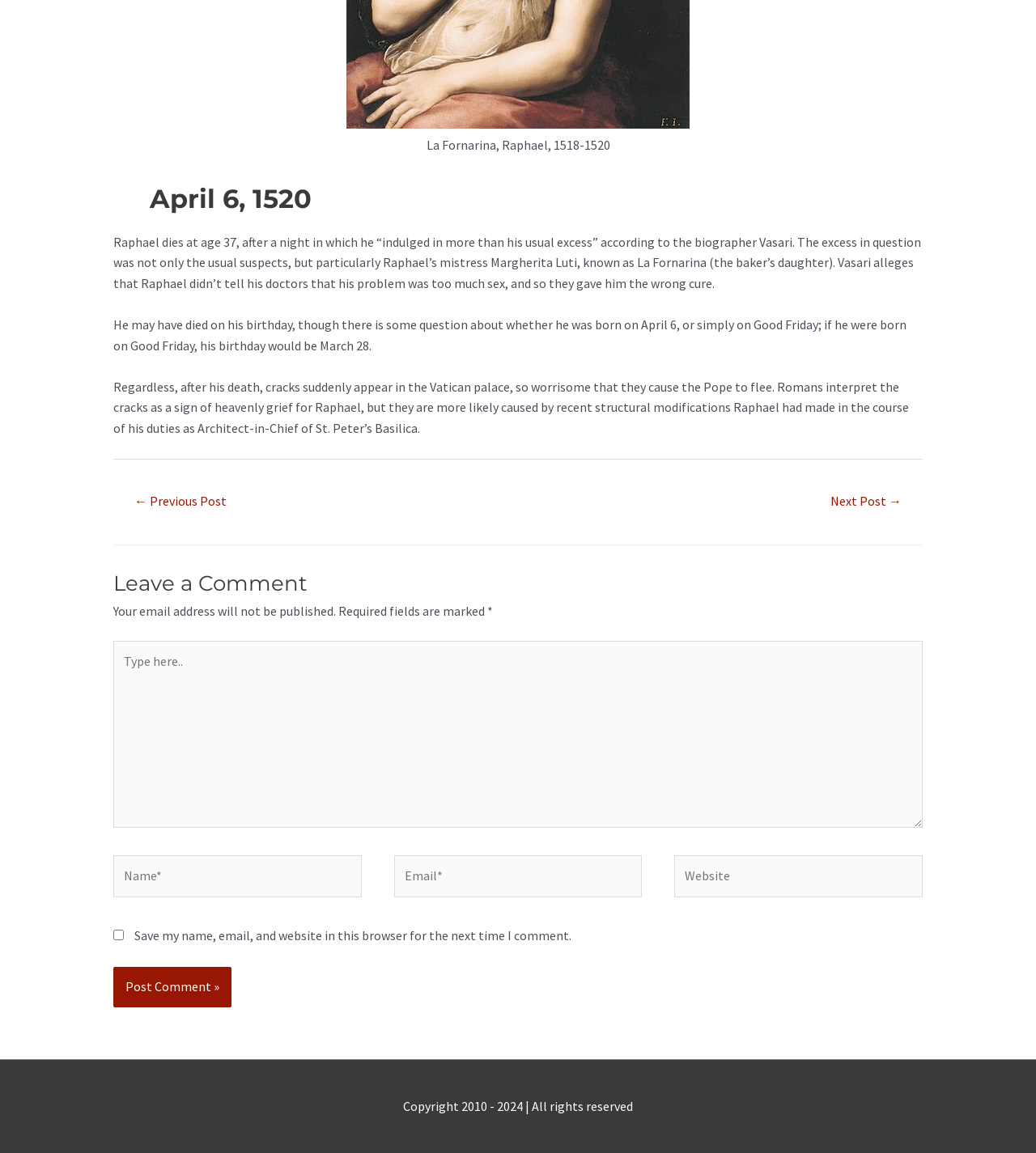What is the date of Raphael's death?
Using the information presented in the image, please offer a detailed response to the question.

The heading 'April 6, 1520' indicates the date of Raphael's death, which is also mentioned in the text as the day he died at the age of 37.